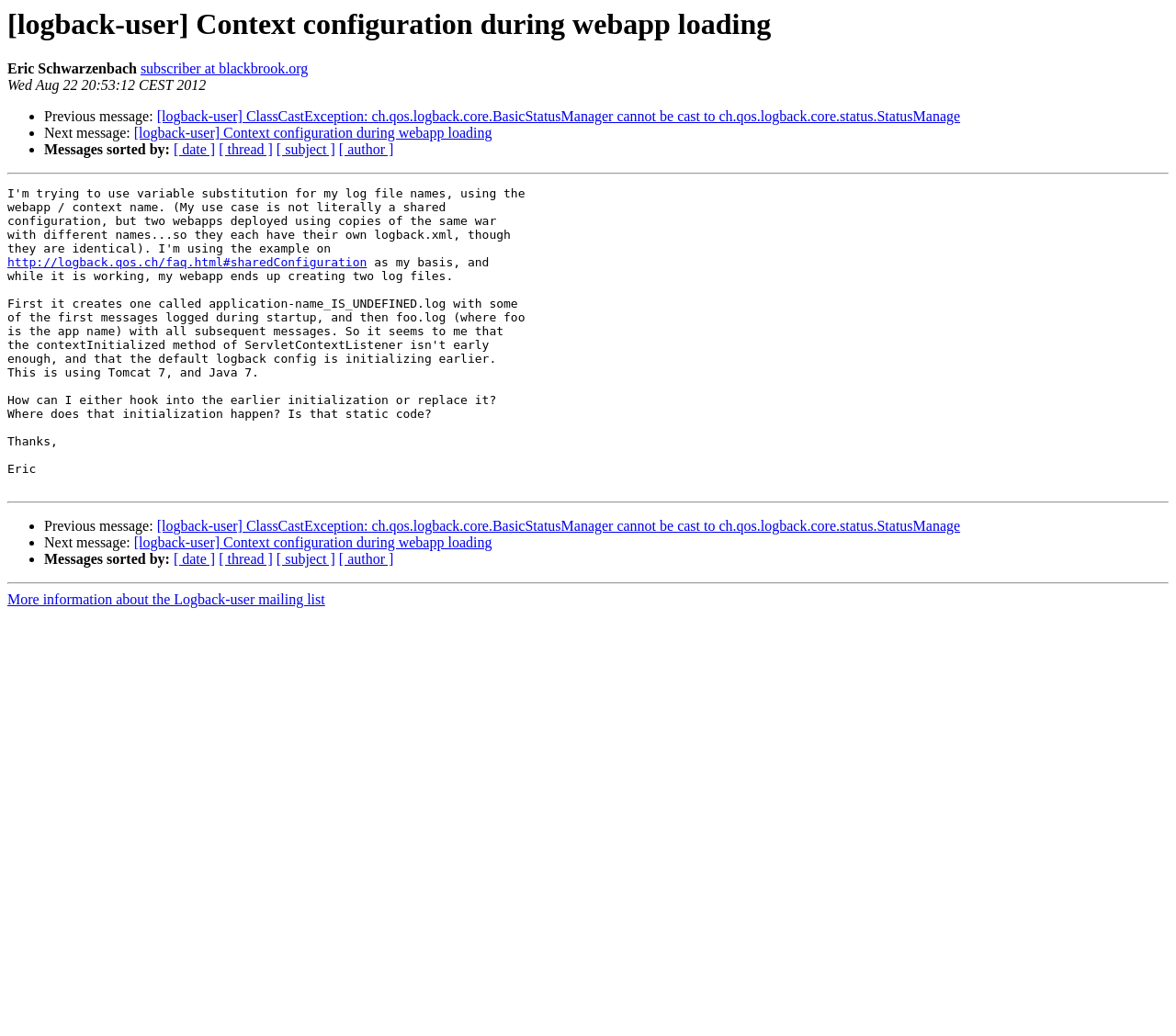Find the bounding box coordinates of the clickable area required to complete the following action: "Visit the FAQ page".

[0.006, 0.247, 0.312, 0.26]